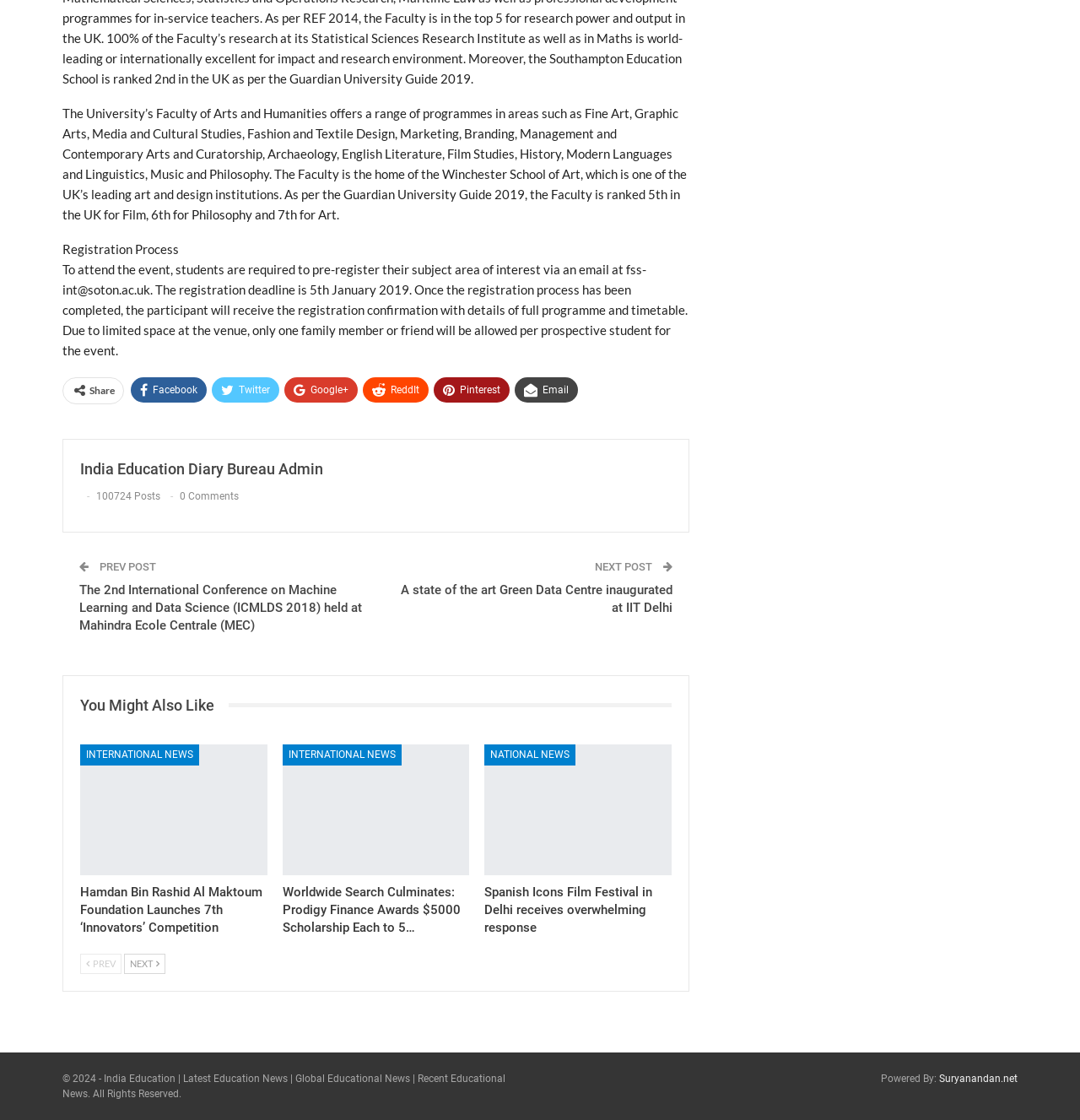Identify the bounding box for the UI element described as: "ReddIt". The coordinates should be four float numbers between 0 and 1, i.e., [left, top, right, bottom].

[0.336, 0.337, 0.397, 0.36]